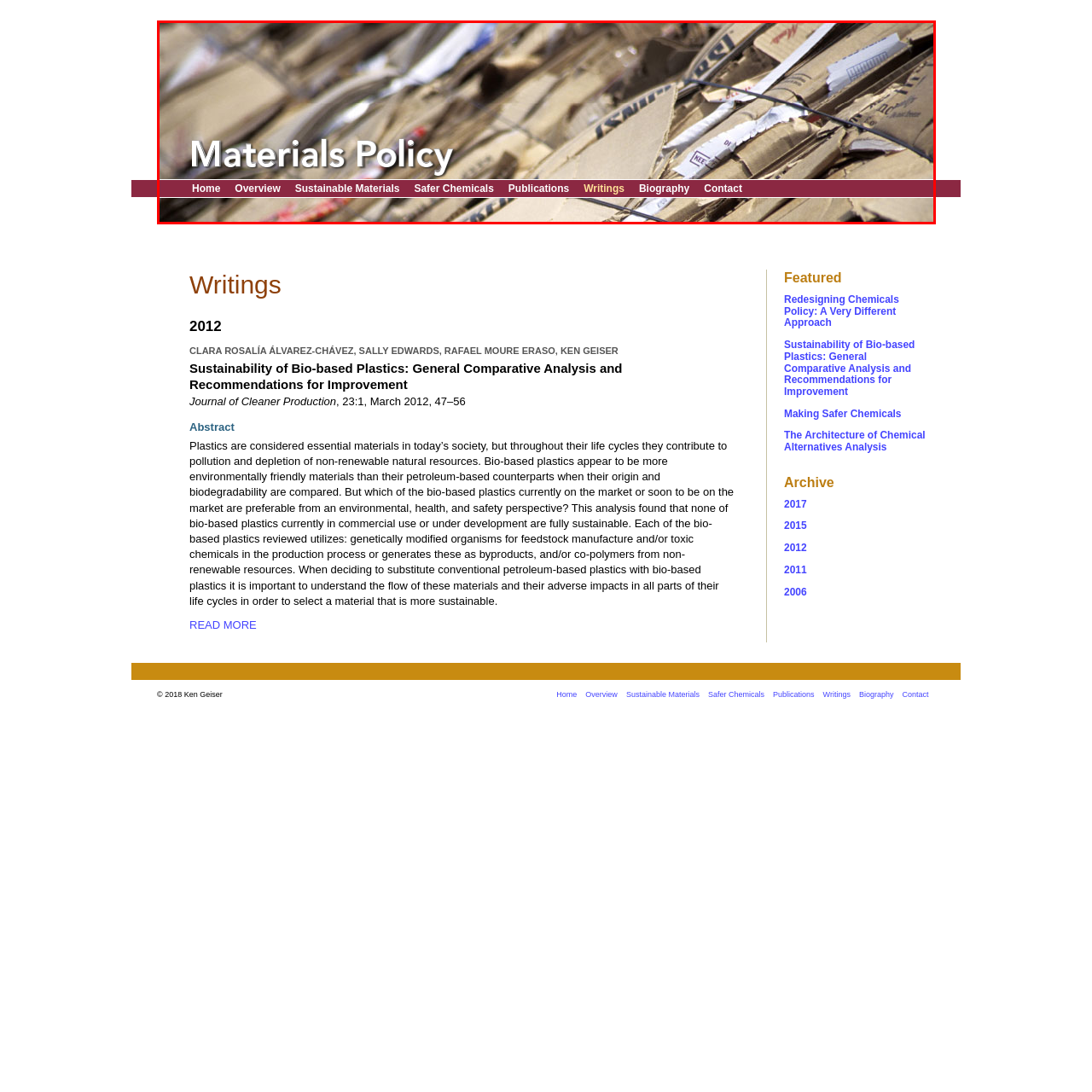Please look at the highlighted area within the red border and provide the answer to this question using just one word or phrase: 
What is the purpose of the navigation bar?

Provides links to various sections